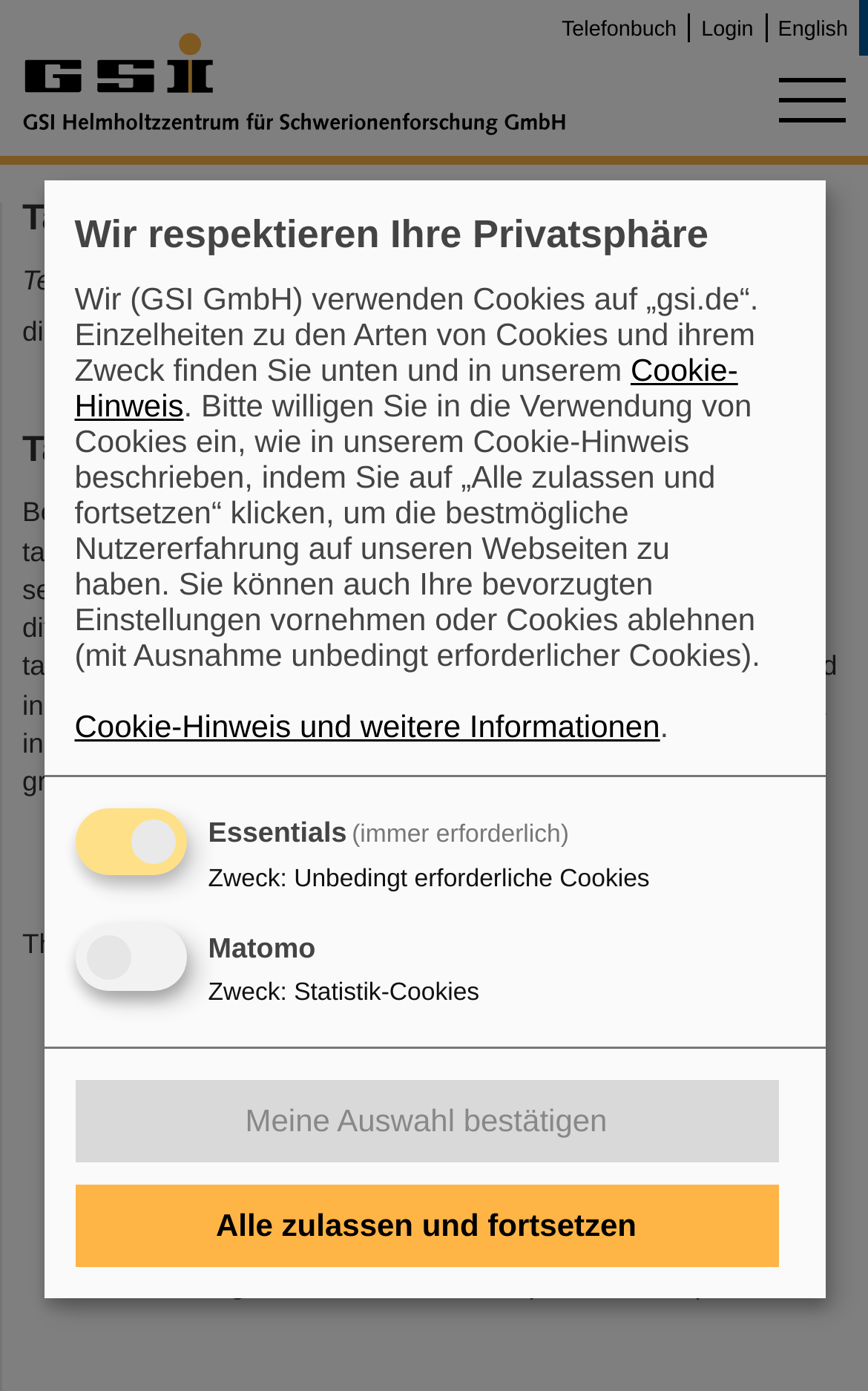Reply to the question with a brief word or phrase: What is the purpose of the cookies used on this website?

Statistik-Cookies